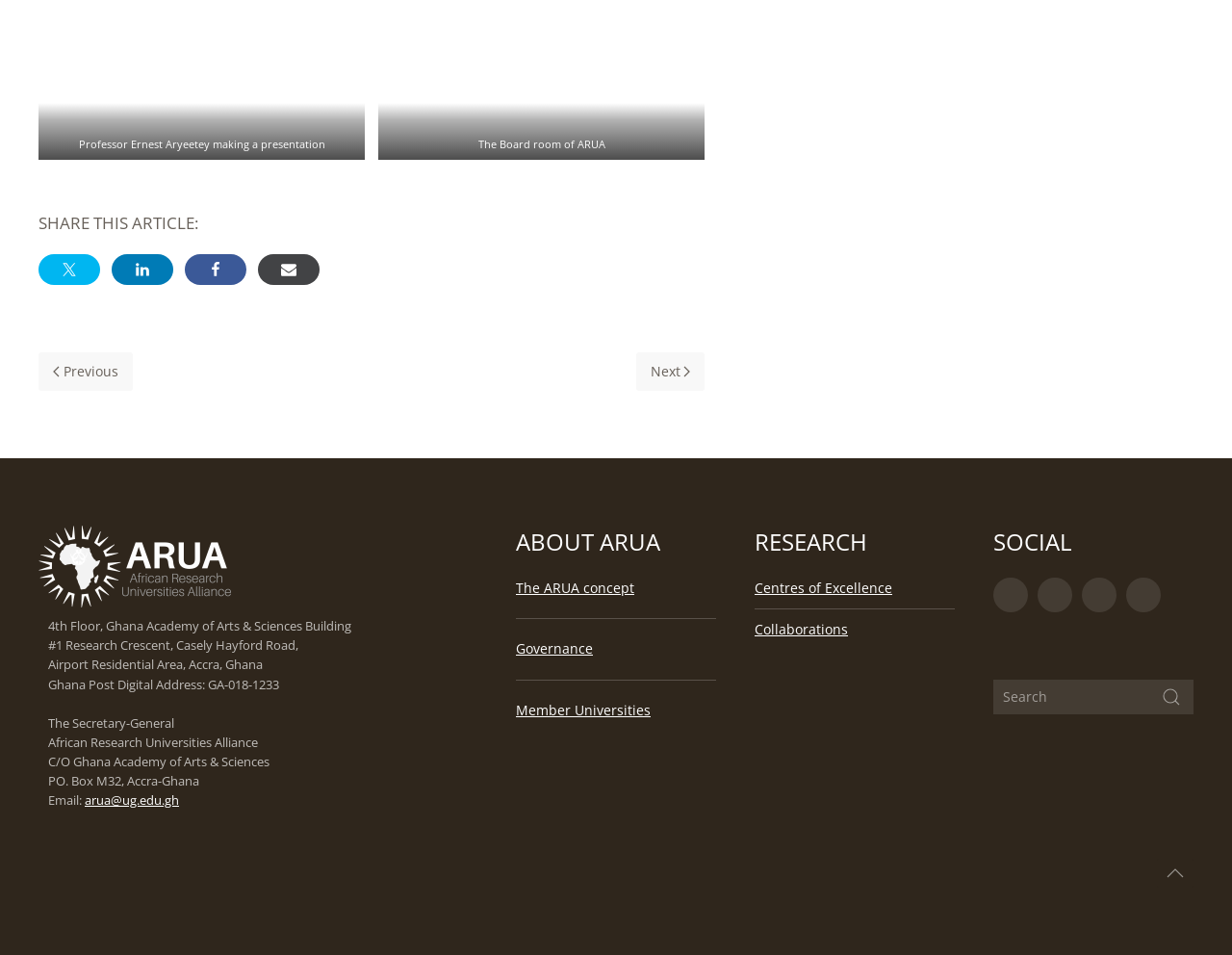Find the bounding box coordinates for the HTML element described in this sentence: "Facebook". Provide the coordinates as four float numbers between 0 and 1, in the format [left, top, right, bottom].

[0.15, 0.266, 0.2, 0.299]